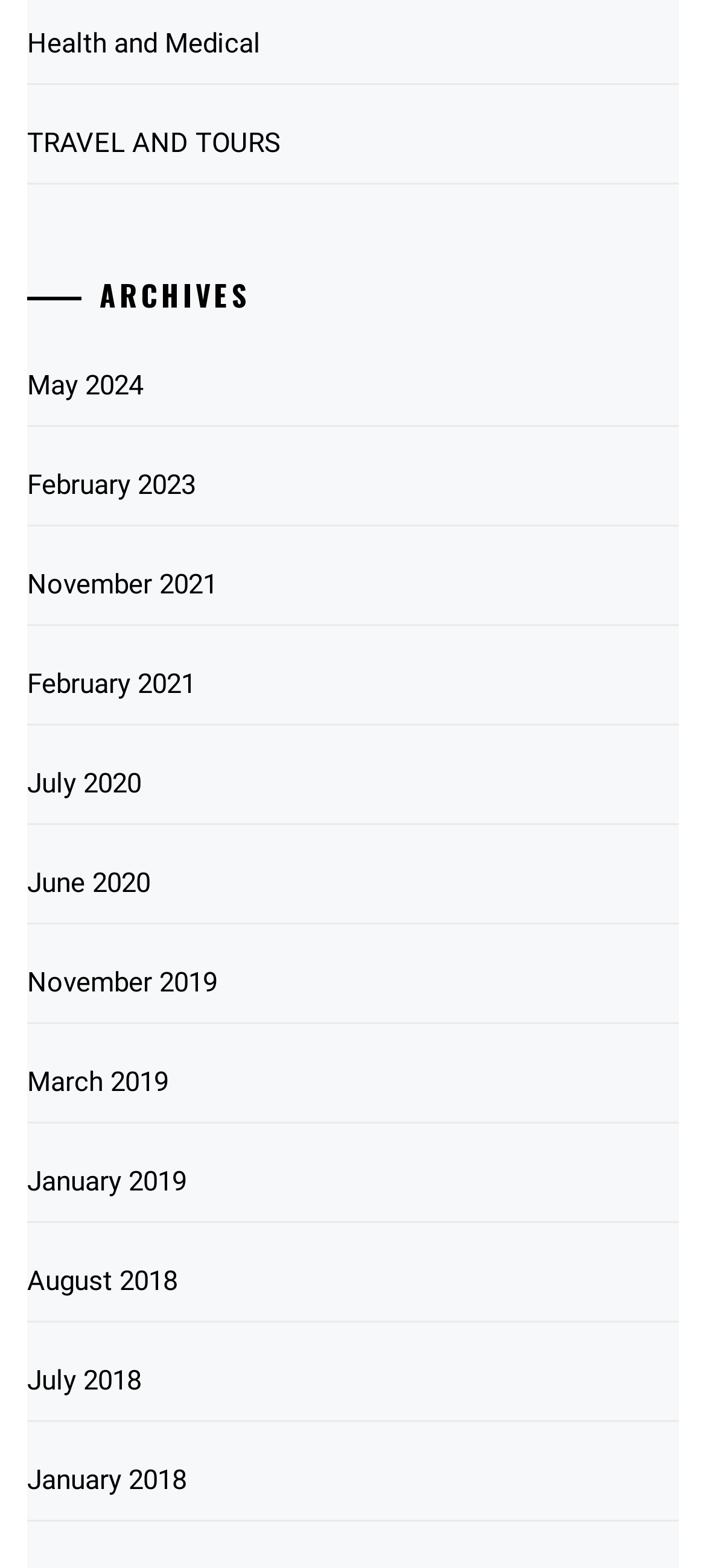Please provide a brief answer to the question using only one word or phrase: 
What is the category of the first link?

Health and Medical